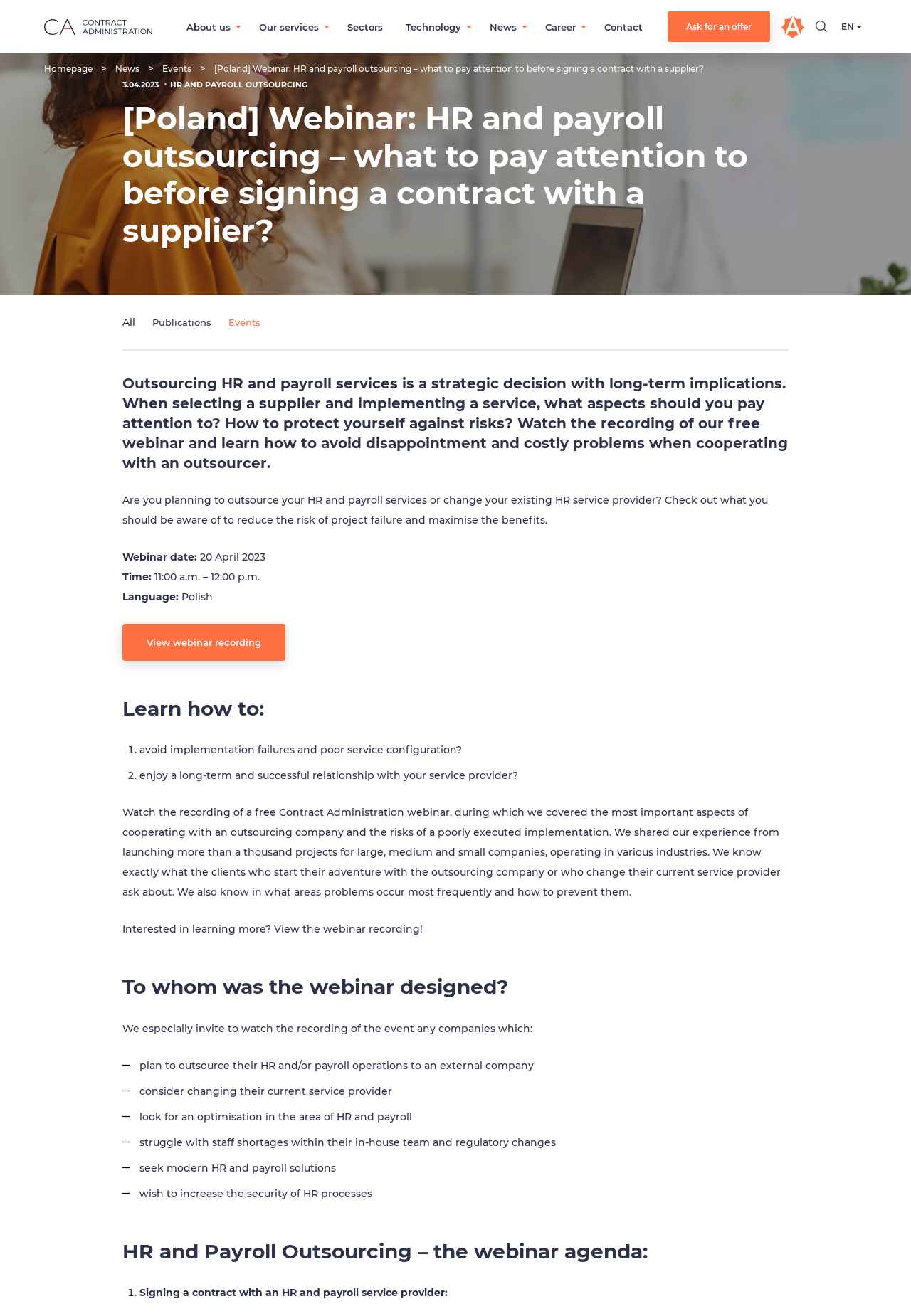Can you give a comprehensive explanation to the question given the content of the image?
Who is the webinar designed for?

I found the answer by reading the section 'To whom was the webinar designed?' on the webpage, which lists several types of companies, including those that plan to outsource their HR and/or payroll operations to an external company.